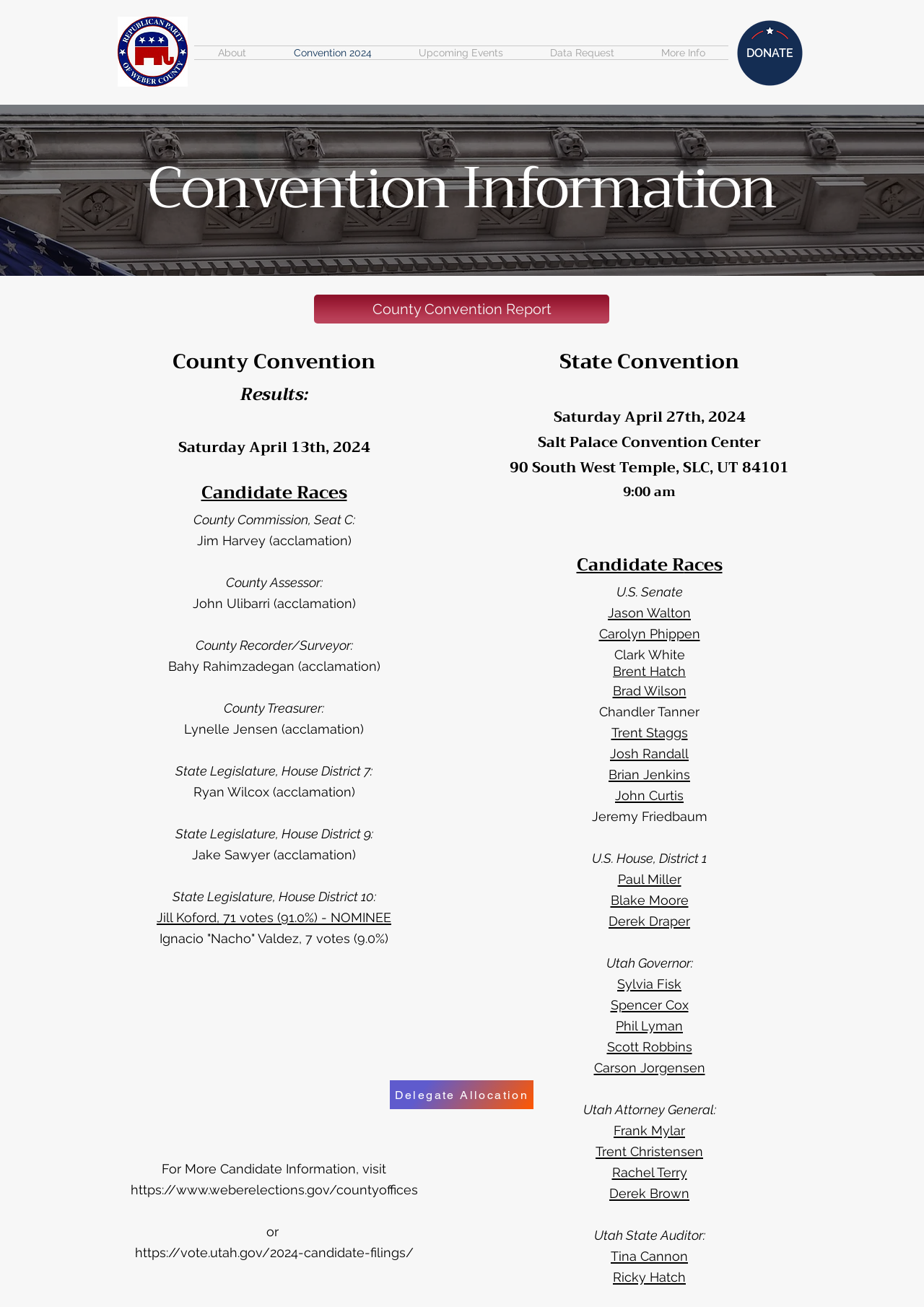Determine the bounding box coordinates of the clickable area required to perform the following instruction: "View candidate information by clicking 'https://www.weberelections.gov/countyoffices'". The coordinates should be represented as four float numbers between 0 and 1: [left, top, right, bottom].

[0.141, 0.904, 0.452, 0.916]